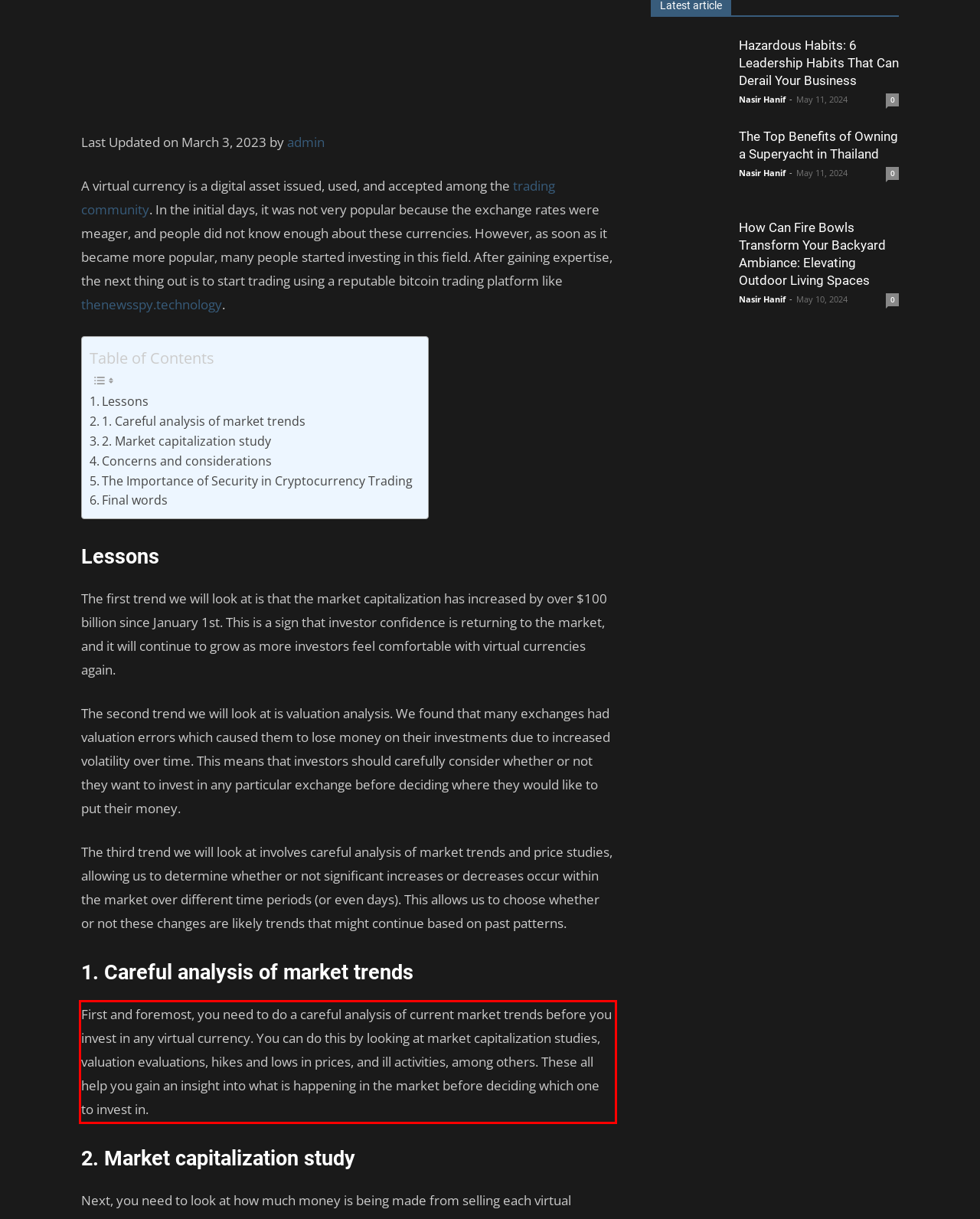By examining the provided screenshot of a webpage, recognize the text within the red bounding box and generate its text content.

First and foremost, you need to do a careful analysis of current market trends before you invest in any virtual currency. You can do this by looking at market capitalization studies, valuation evaluations, hikes and lows in prices, and ill activities, among others. These all help you gain an insight into what is happening in the market before deciding which one to invest in.